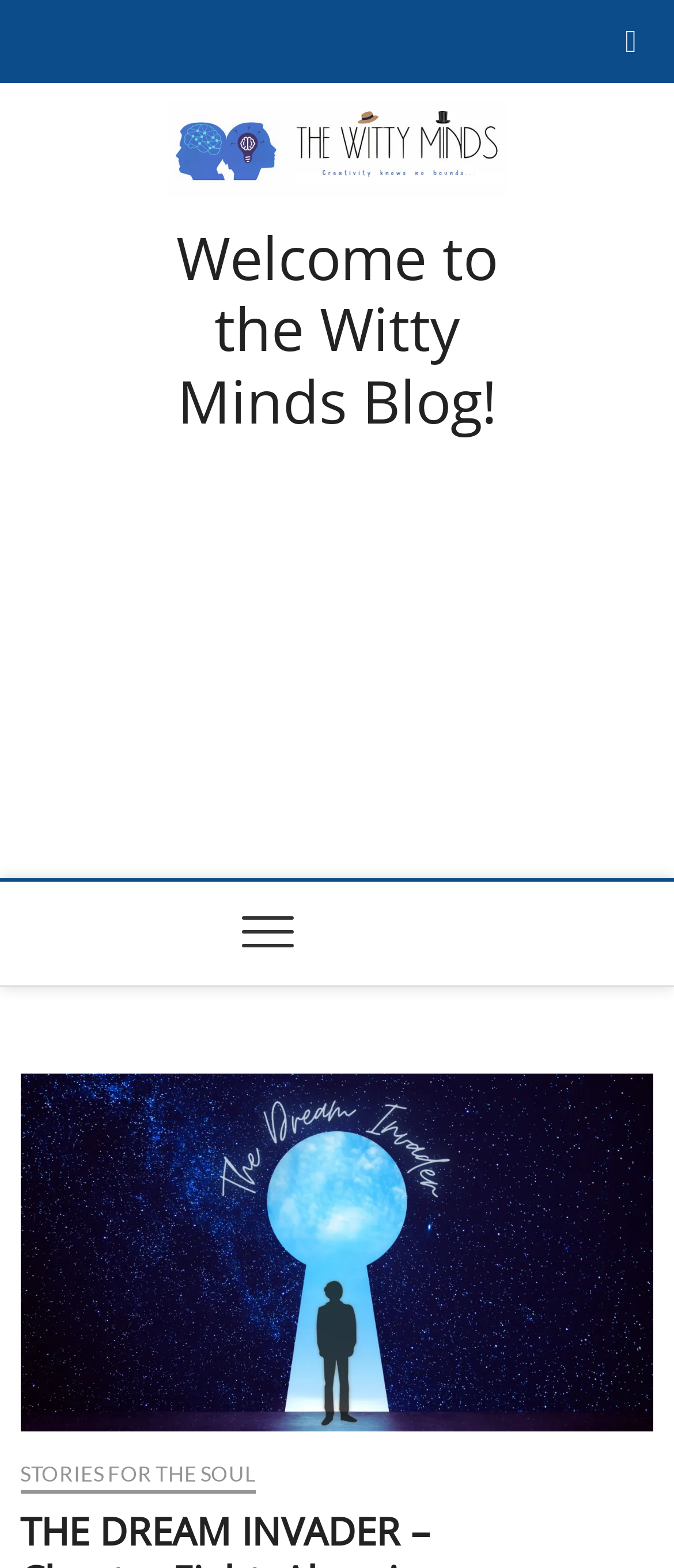Answer the question below using just one word or a short phrase: 
What is the name of the blog?

The Witty Minds Blog